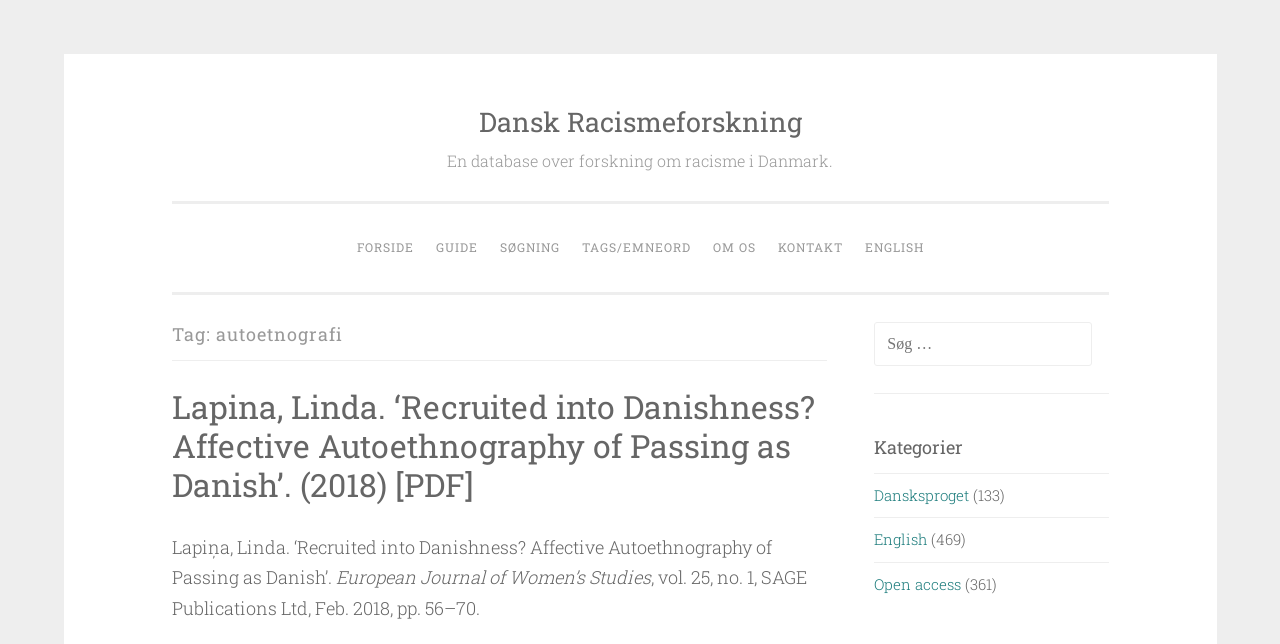Highlight the bounding box of the UI element that corresponds to this description: "Dansk Racismeforskning".

[0.374, 0.161, 0.626, 0.216]